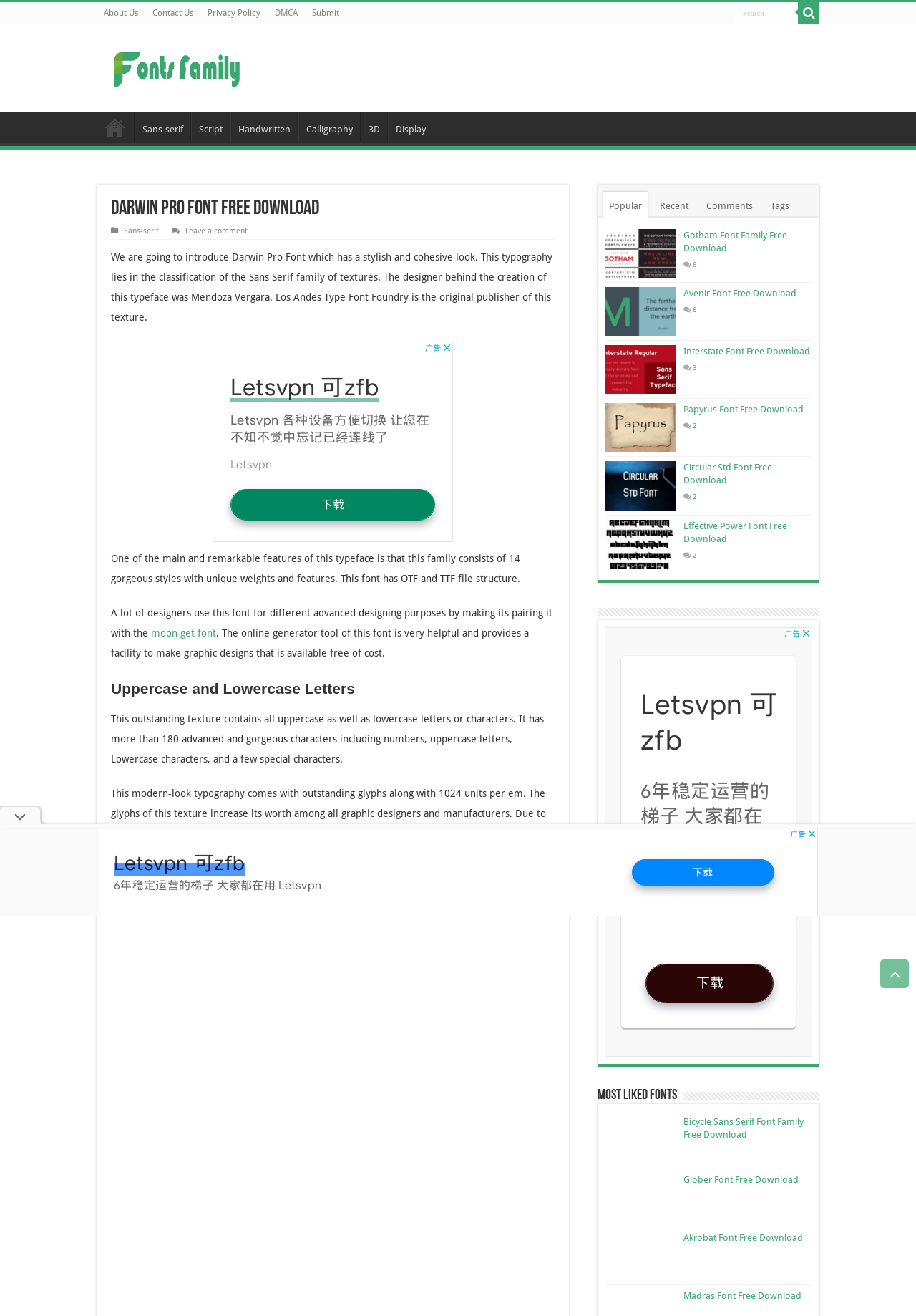Identify and provide the title of the webpage.

Darwin Pro Font Free Download